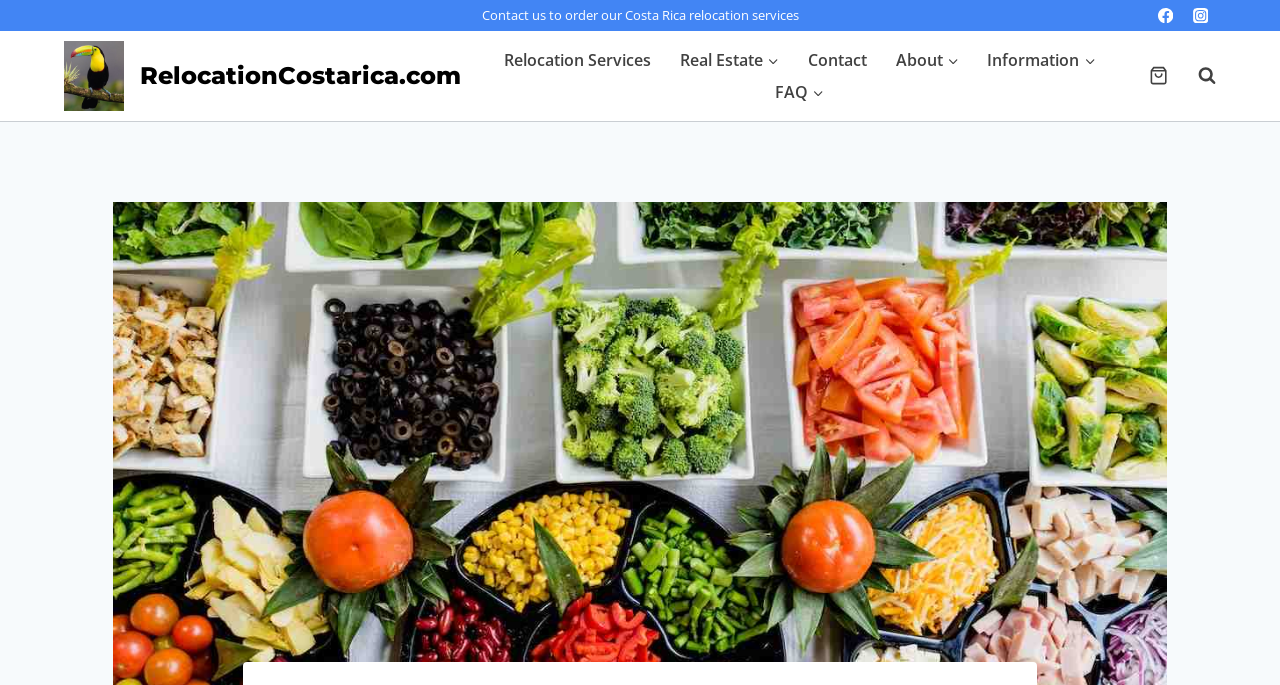What is the purpose of the button with the image of a shopping cart?
Look at the image and answer the question with a single word or phrase.

Shopping Cart